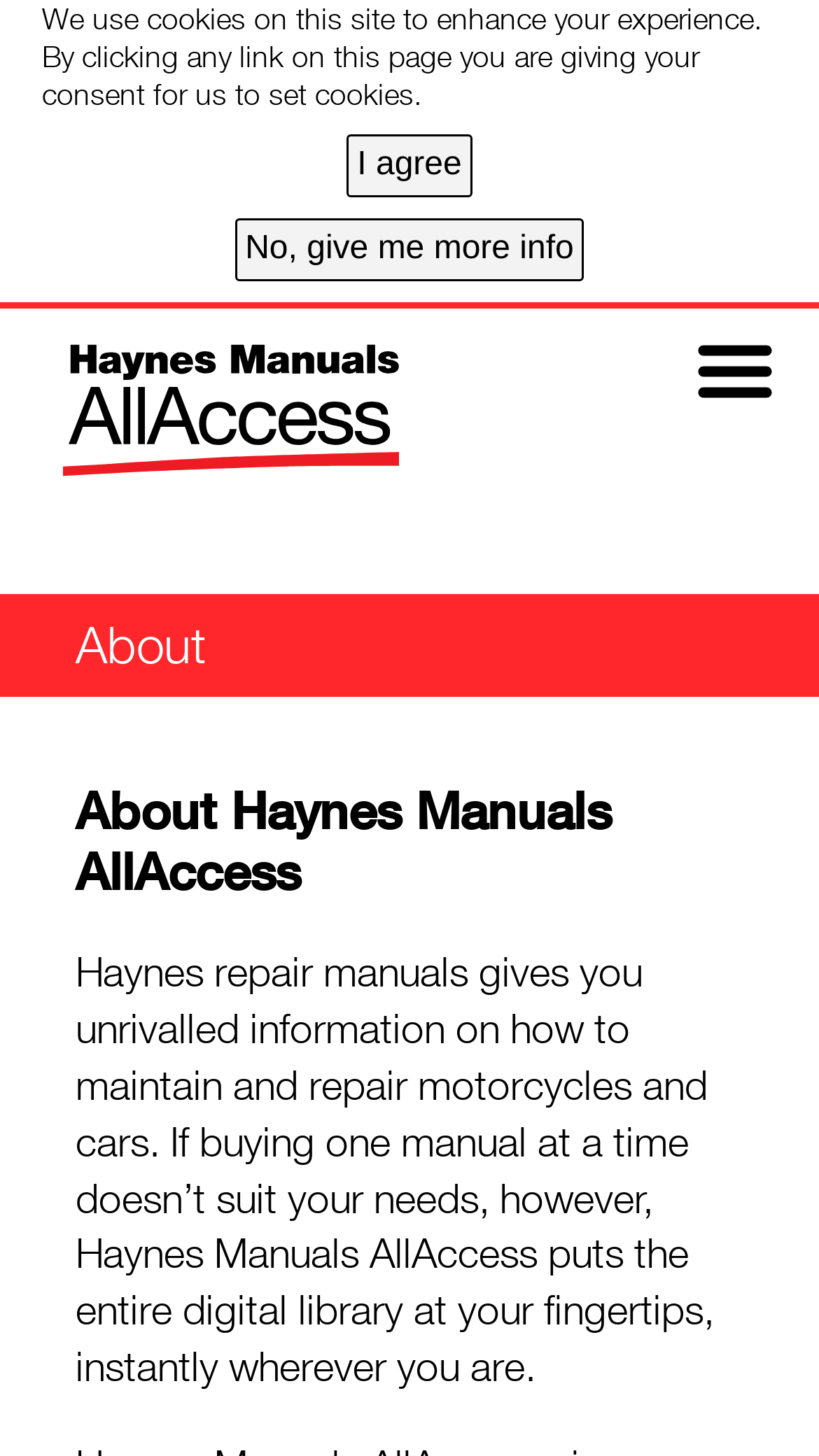Using the description "Home page", predict the bounding box of the relevant HTML element.

[0.077, 0.226, 0.487, 0.336]